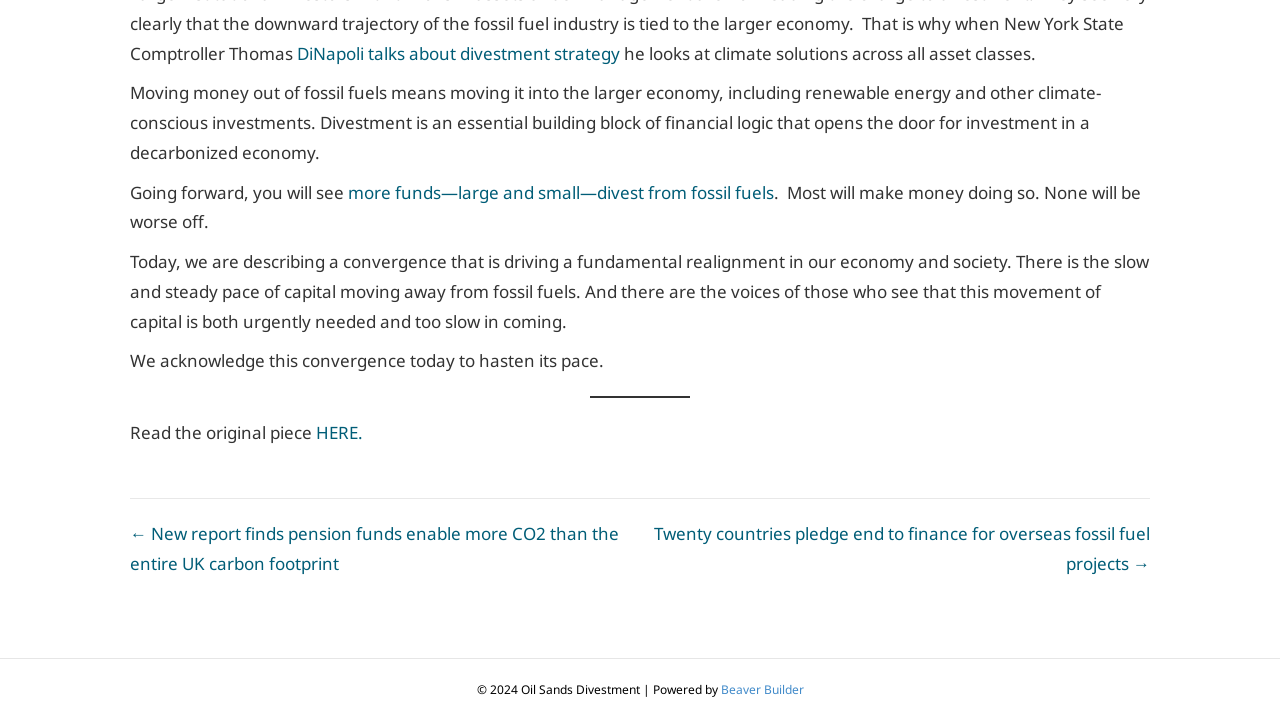What is the author's tone in this article?
Your answer should be a single word or phrase derived from the screenshot.

Urgent